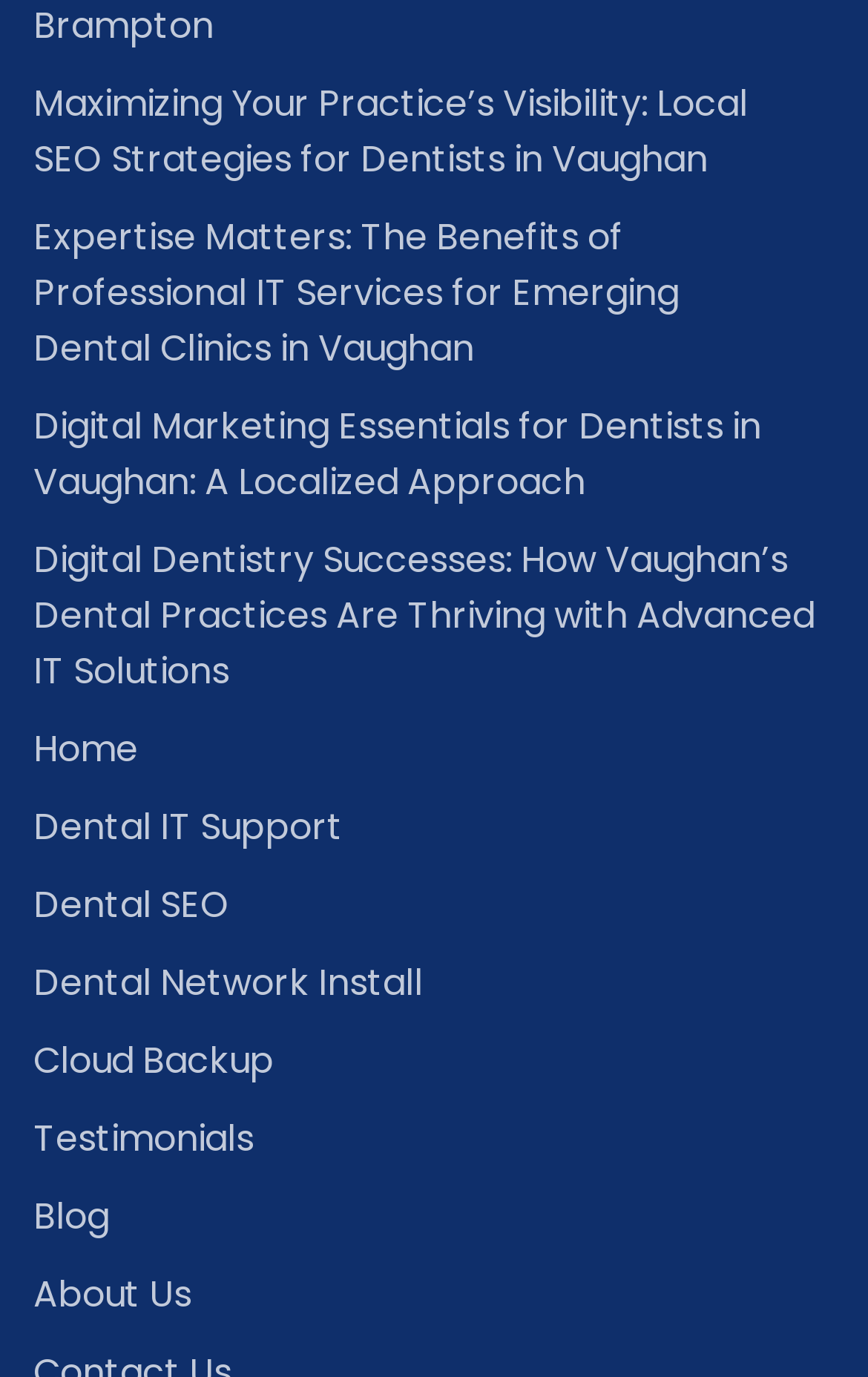Locate the bounding box coordinates of the area where you should click to accomplish the instruction: "Go to the blog".

[0.038, 0.863, 0.923, 0.903]